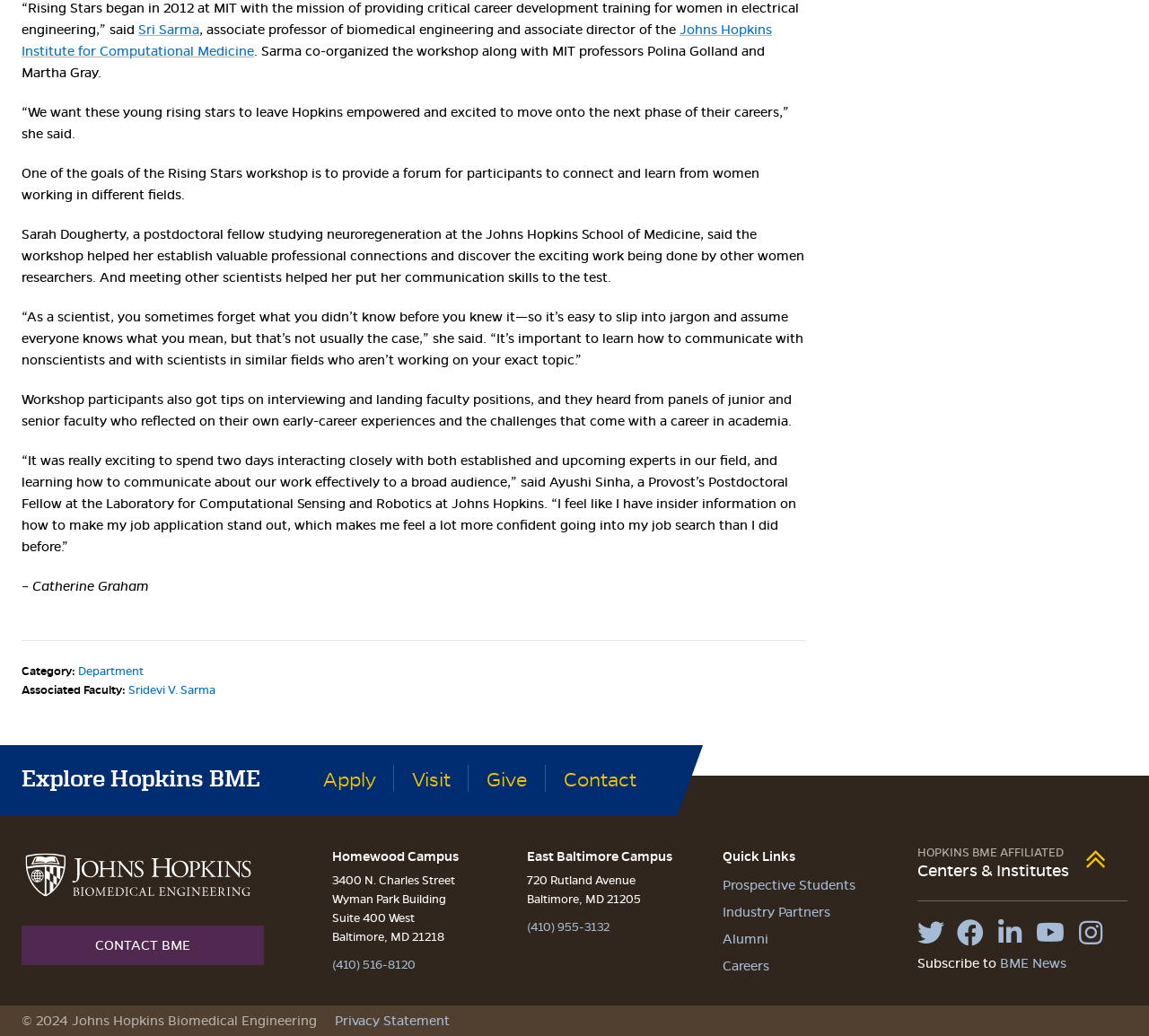Given the description Sridevi V. Sarma, predict the bounding box coordinates of the UI element. Ensure the coordinates are in the format (top-left x, top-left y, bottom-right x, bottom-right y) and all values are between 0 and 1.

[0.112, 0.725, 0.188, 0.739]